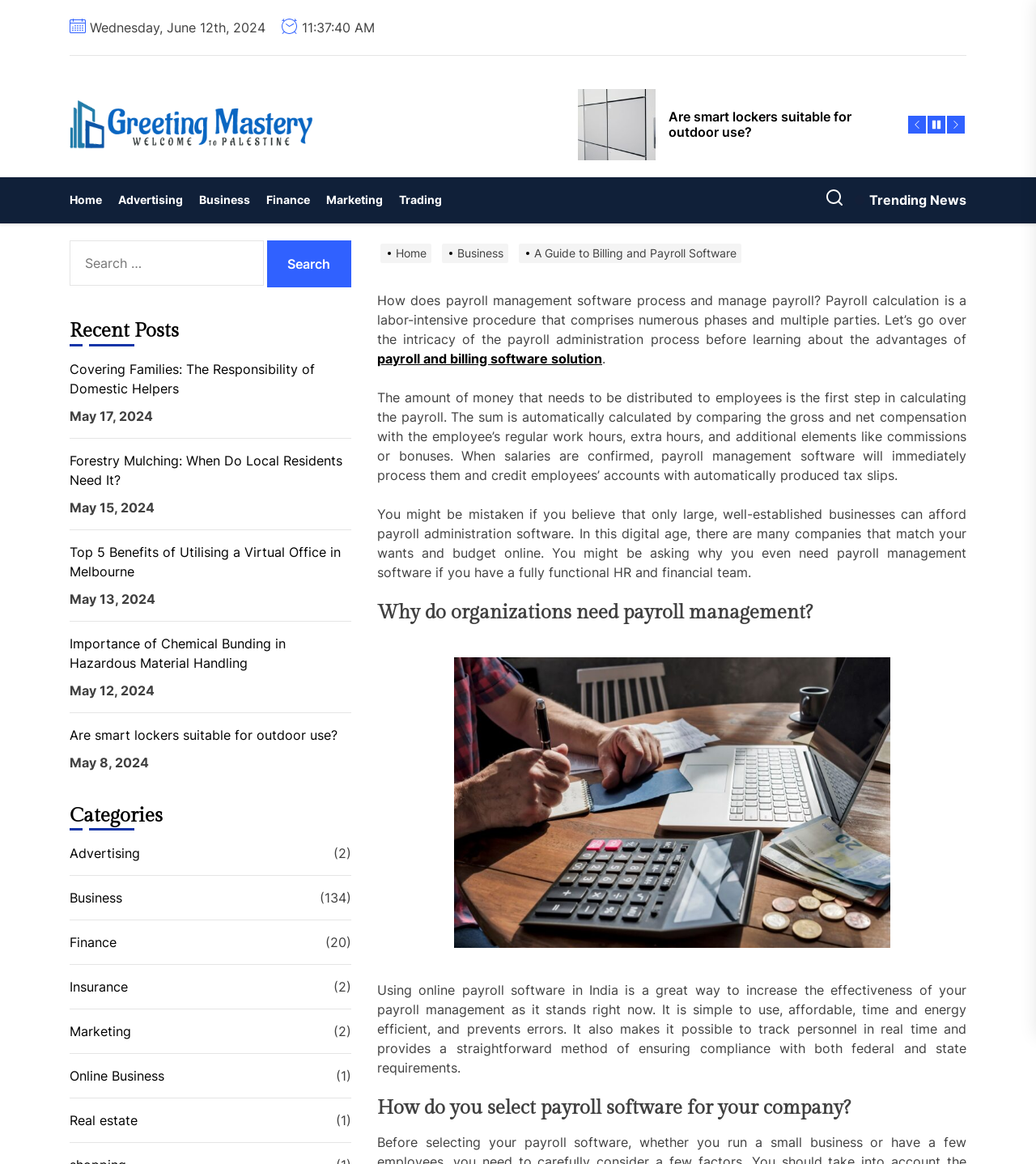Please answer the following question using a single word or phrase: 
What is the topic of the article?

Payroll management software